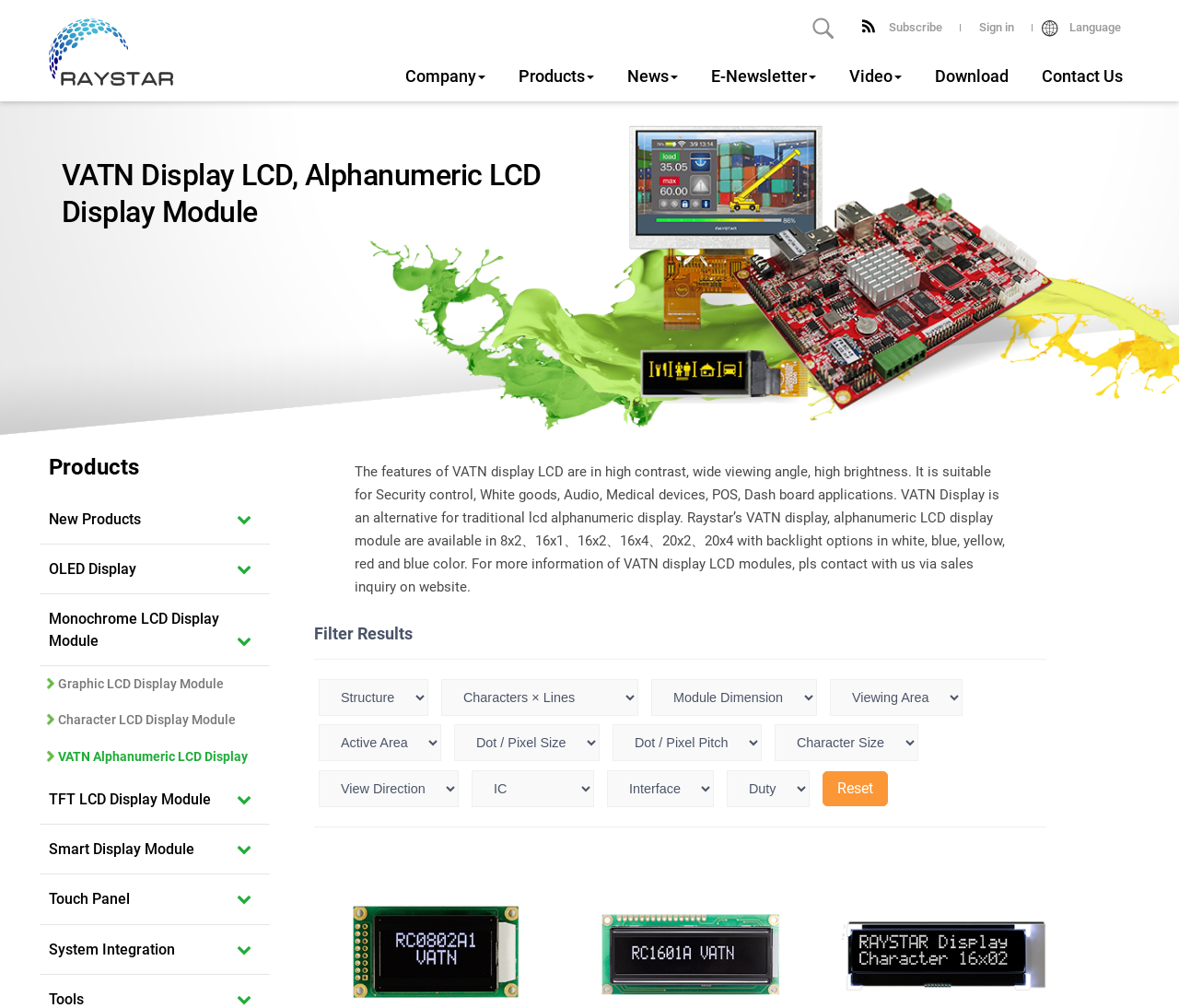How many product categories are listed?
Please provide a comprehensive answer based on the visual information in the image.

From the webpage, we can see that there are 12 product categories listed, including New Products, OLED Display, Monochrome LCD Display Module, Graphic LCD Display Module, Character LCD Display Module, VATN Alphanumeric LCD Display, TFT LCD Display Module, Smart Display Module, Touch Panel, System Integration, and Tools.